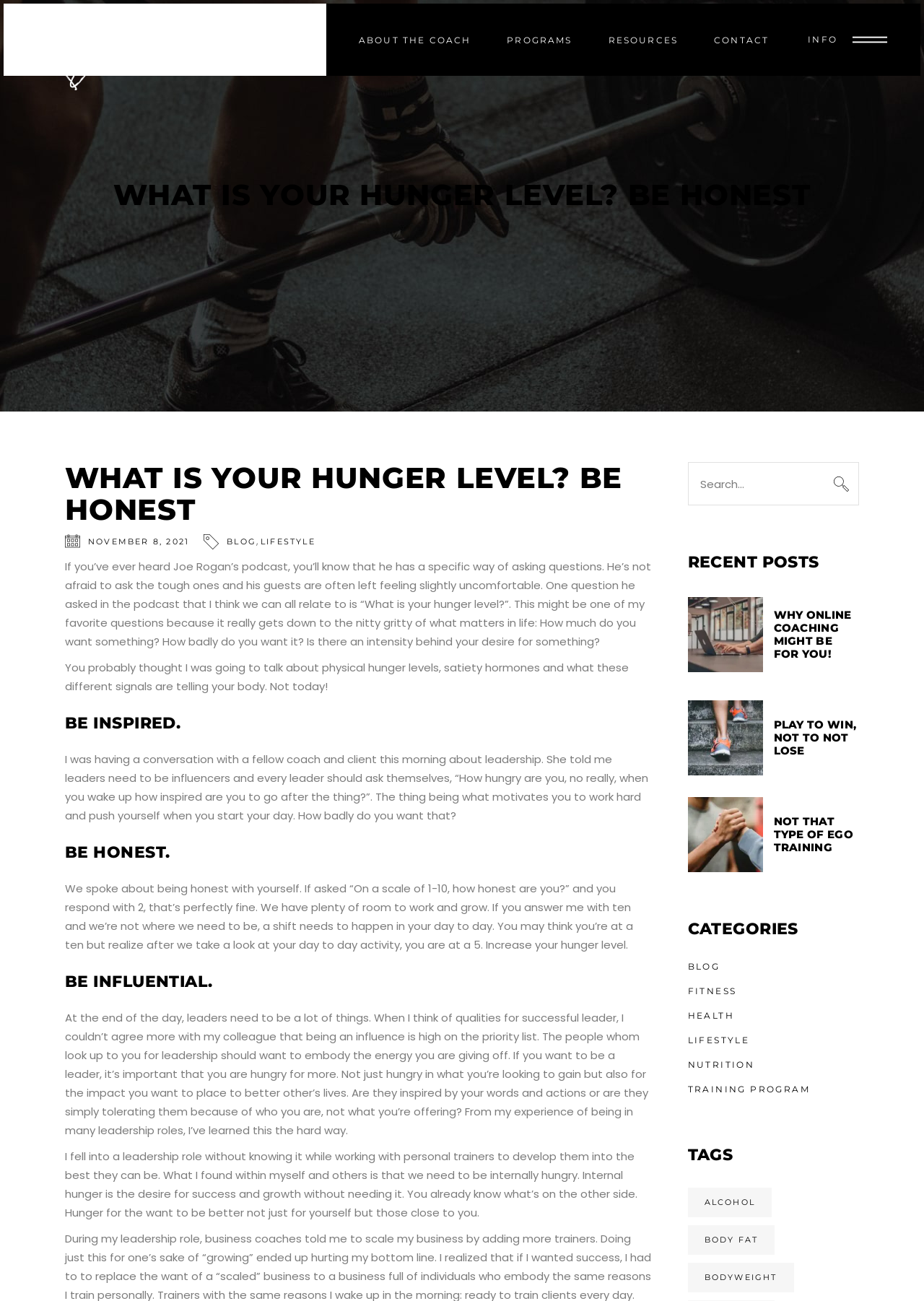Determine the bounding box coordinates for the UI element matching this description: "Training Program".

[0.744, 0.833, 0.876, 0.841]